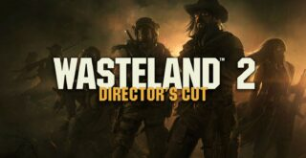What is improved in the Director's Cut edition?
Refer to the screenshot and respond with a concise word or phrase.

graphics, mechanics, and story content